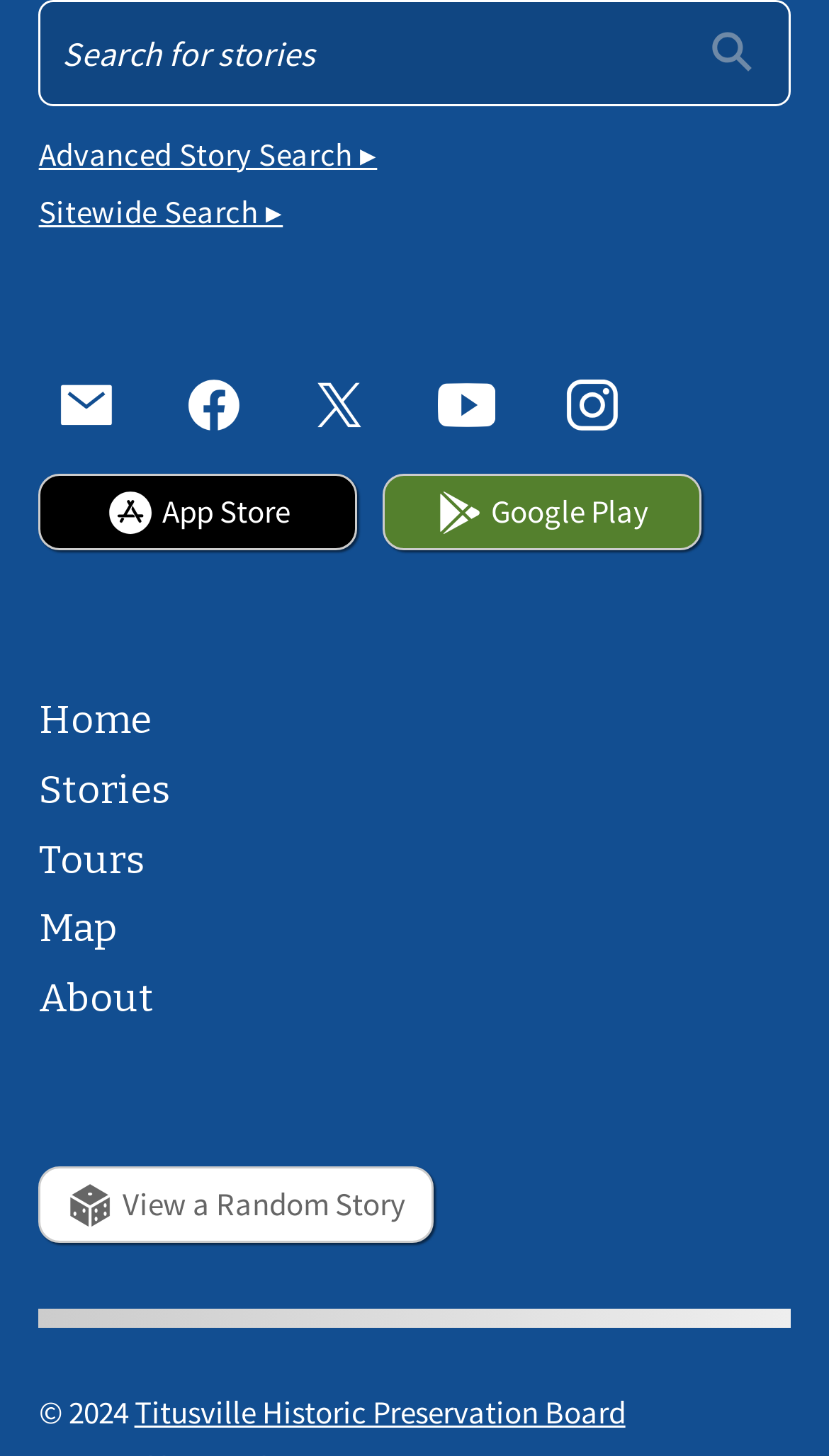Determine the bounding box coordinates of the region that needs to be clicked to achieve the task: "Give Free Books - Literacy Site".

None